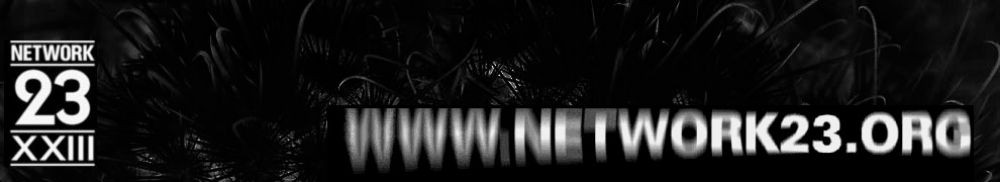Offer an in-depth description of the image shown.

The image prominently features the text "NETWORK 23" alongside the Roman numeral "XXIII," which suggests a theme of community or collaborative efforts within a network. Below the main title, the website address "www.network23.org" is displayed in a bold, stylized font that emphasizes a modern digital presence. The background appears dark and textured, contributing to an overall aesthetic that evokes a sense of depth and intrigue. This design captures the essence of a collective initiative aimed at promoting free sites, likely tied to progressive or community-driven projects.